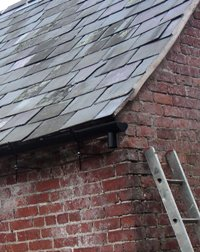Answer the question using only one word or a concise phrase: What is the purpose of the downpipe?

Direct rainwater away